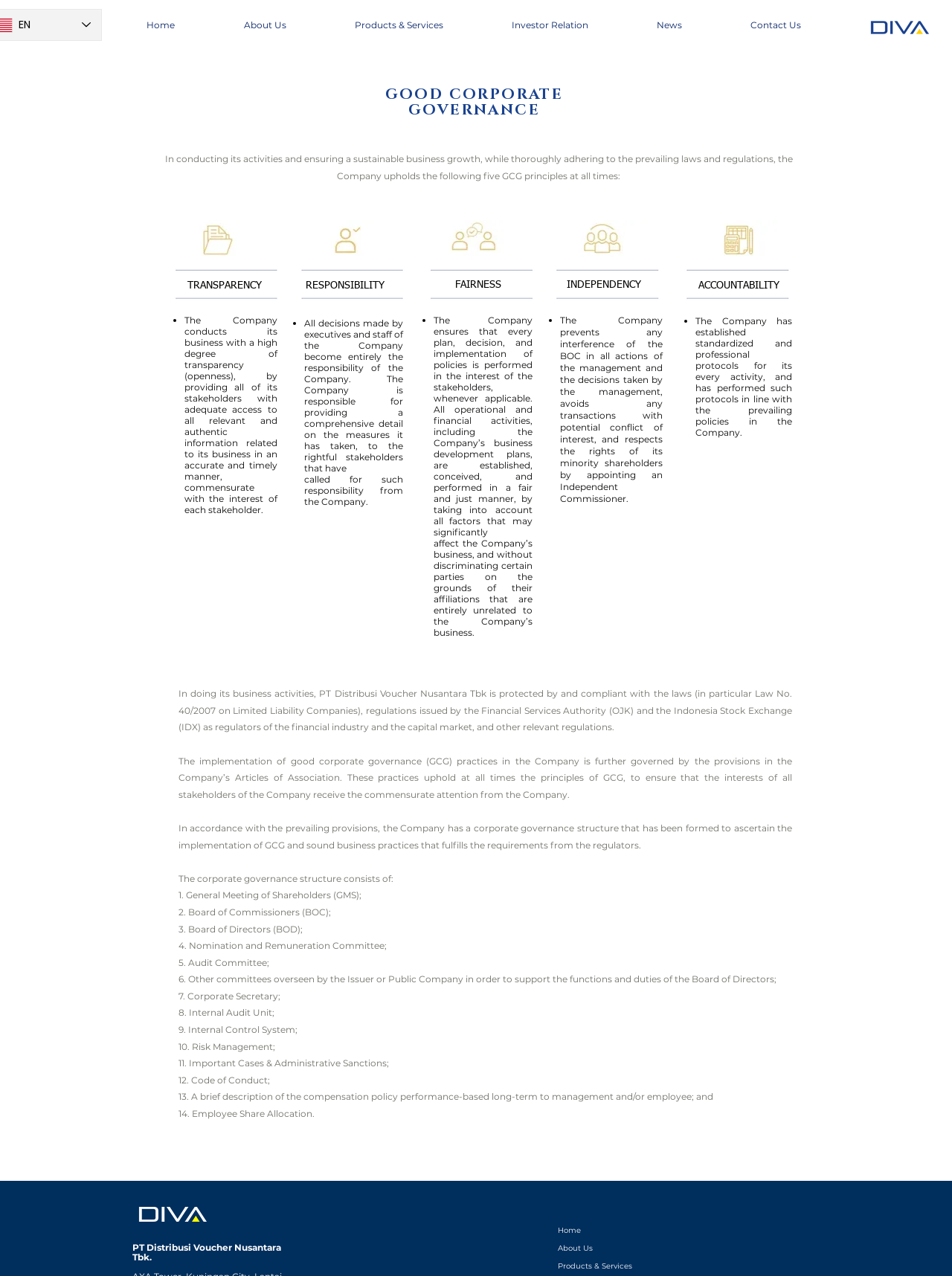Determine the bounding box coordinates of the clickable region to follow the instruction: "Click the 'Home' link".

[0.117, 0.014, 0.22, 0.026]